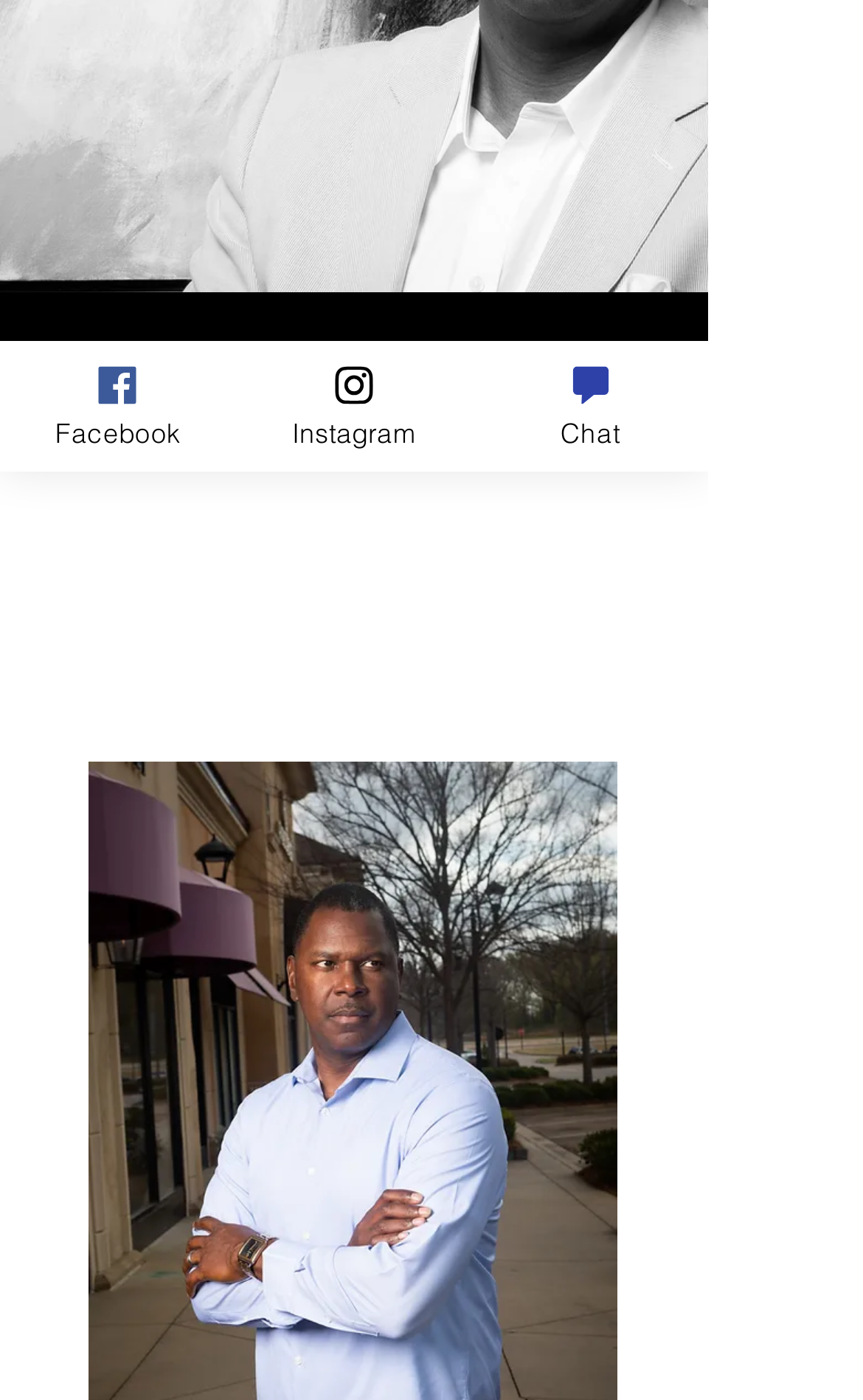Identify the bounding box coordinates for the UI element described as: "Facebook".

[0.0, 0.244, 0.274, 0.337]